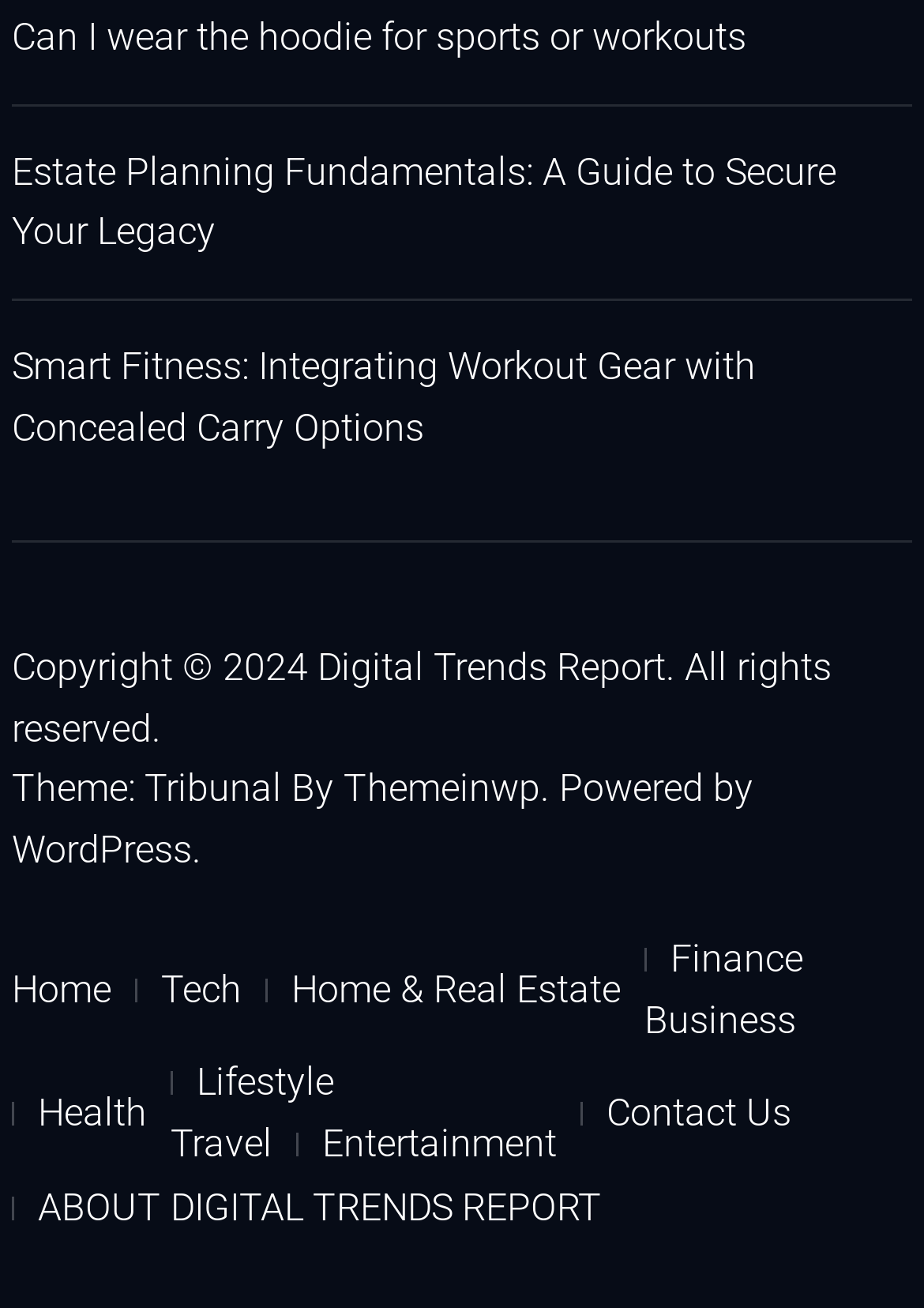What is the platform that powers the webpage?
Answer the question with detailed information derived from the image.

I found the platform that powers the webpage by looking at the link element with the text 'WordPress.' at the bottom of the webpage.